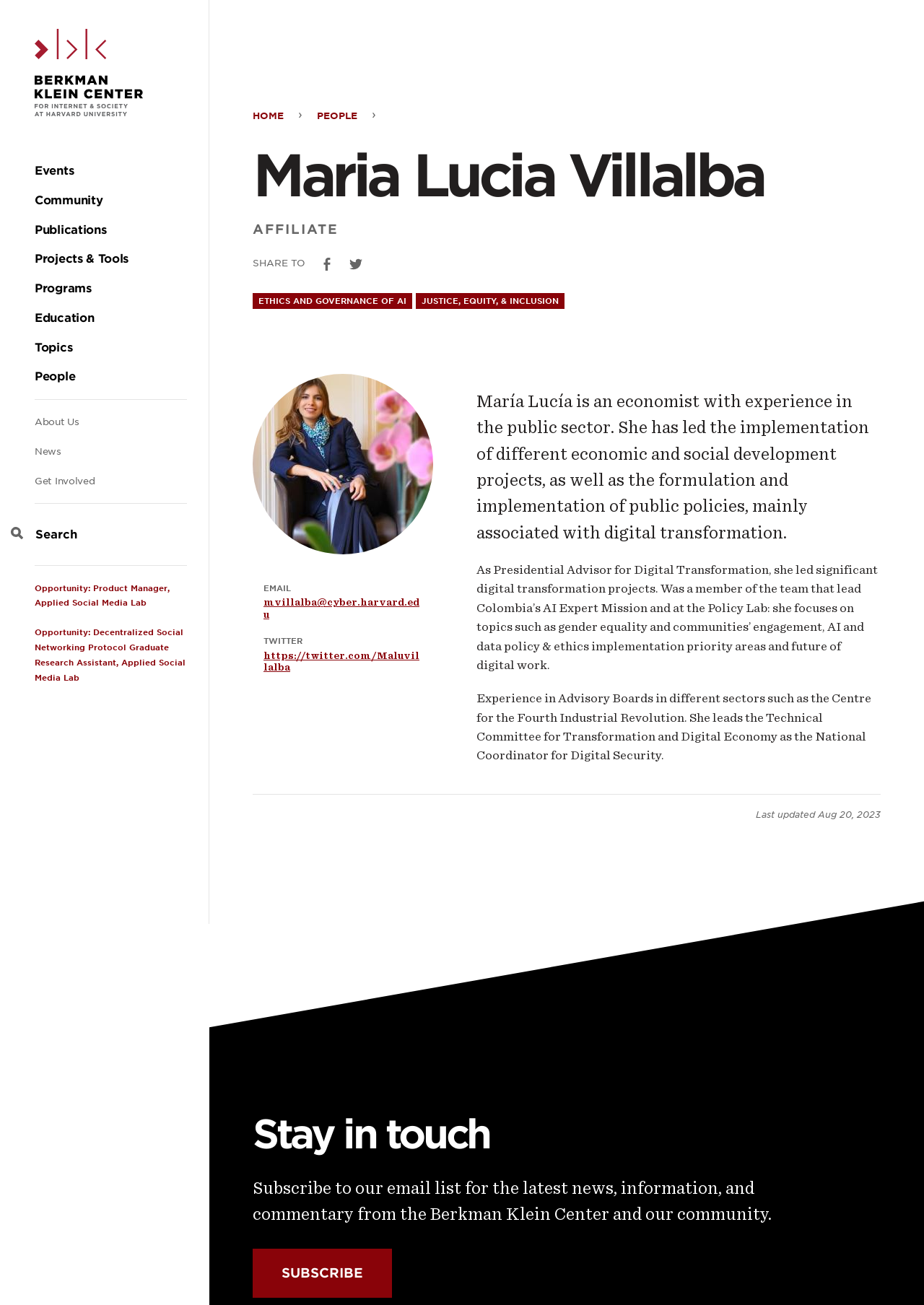Kindly determine the bounding box coordinates of the area that needs to be clicked to fulfill this instruction: "Search for something".

[0.035, 0.399, 0.202, 0.42]